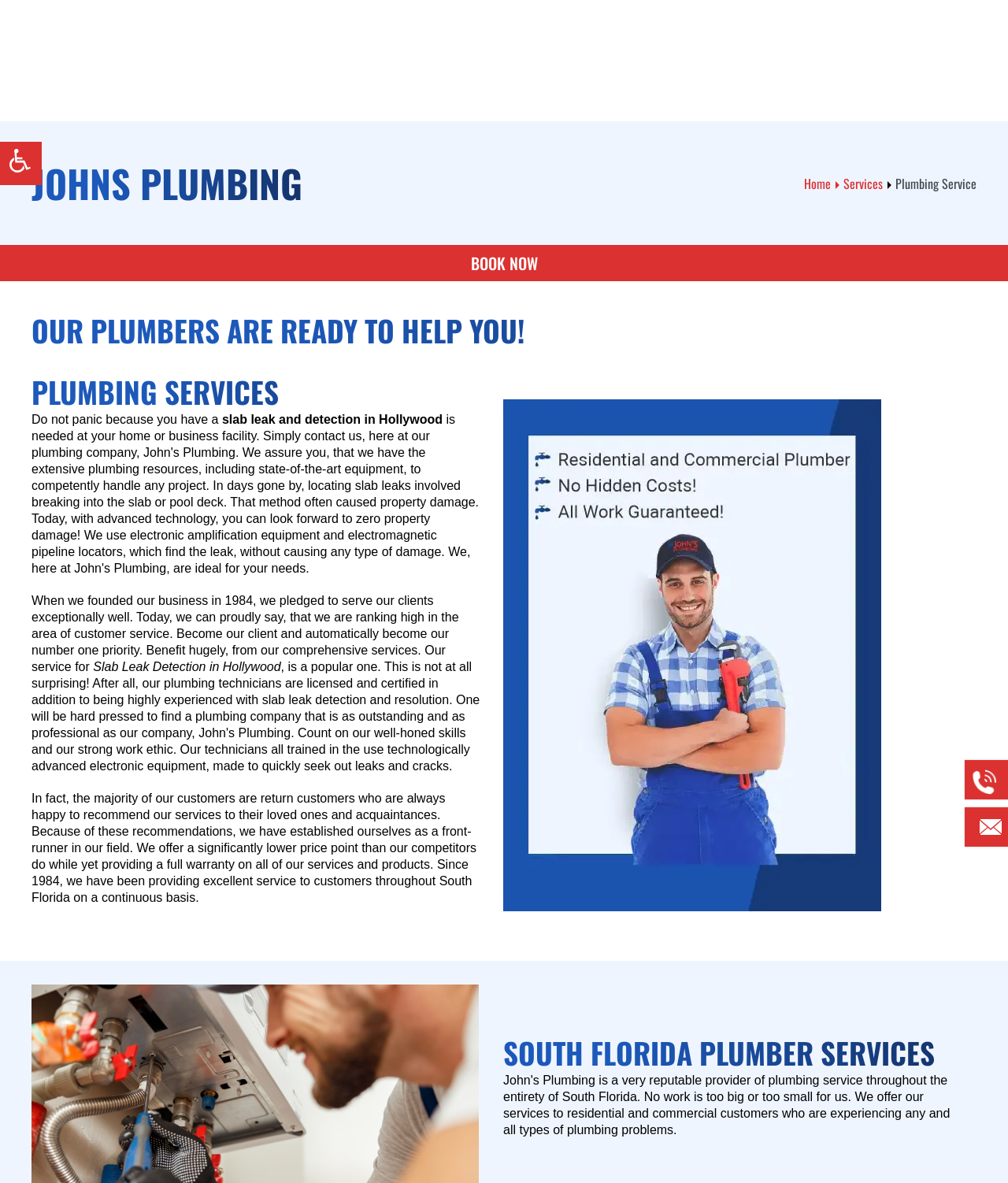What is the name of the plumbing company?
Please answer the question with a detailed and comprehensive explanation.

The name of the plumbing company can be found in the heading element 'JOHNS PLUMBING' at the top of the webpage, which indicates that the company's name is John's Plumbing.